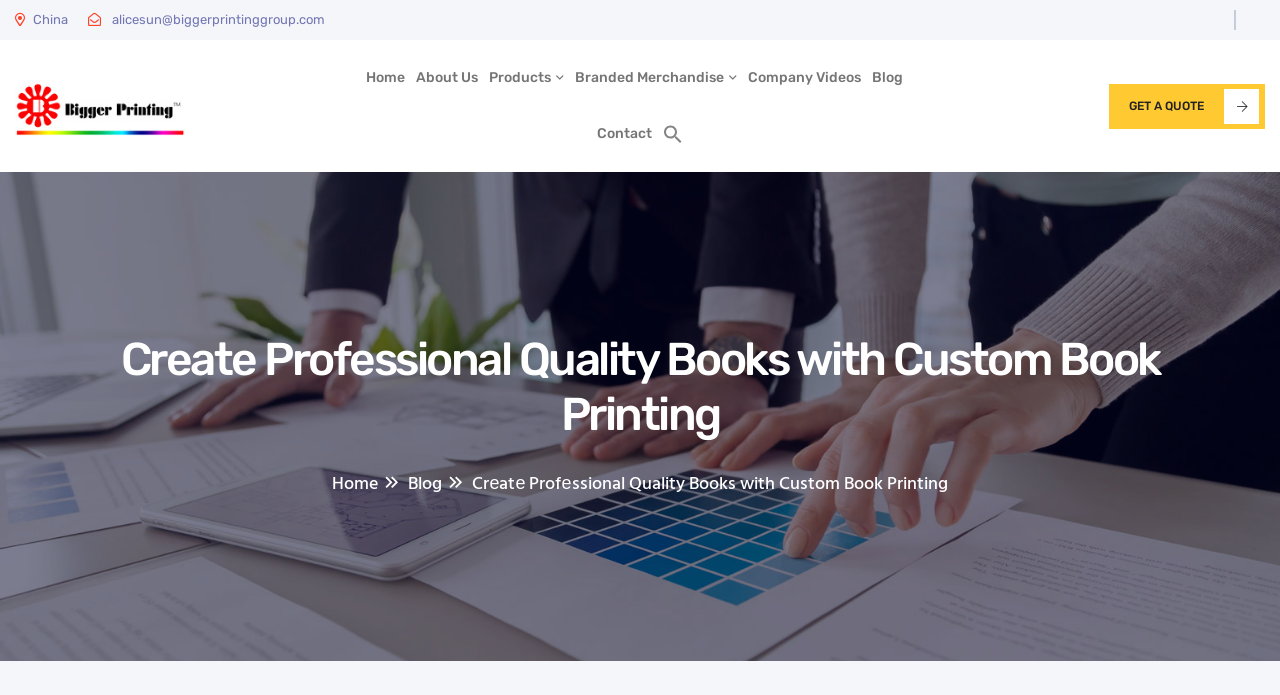Using the provided element description: "Company Videos", determine the bounding box coordinates of the corresponding UI element in the screenshot.

[0.584, 0.094, 0.673, 0.131]